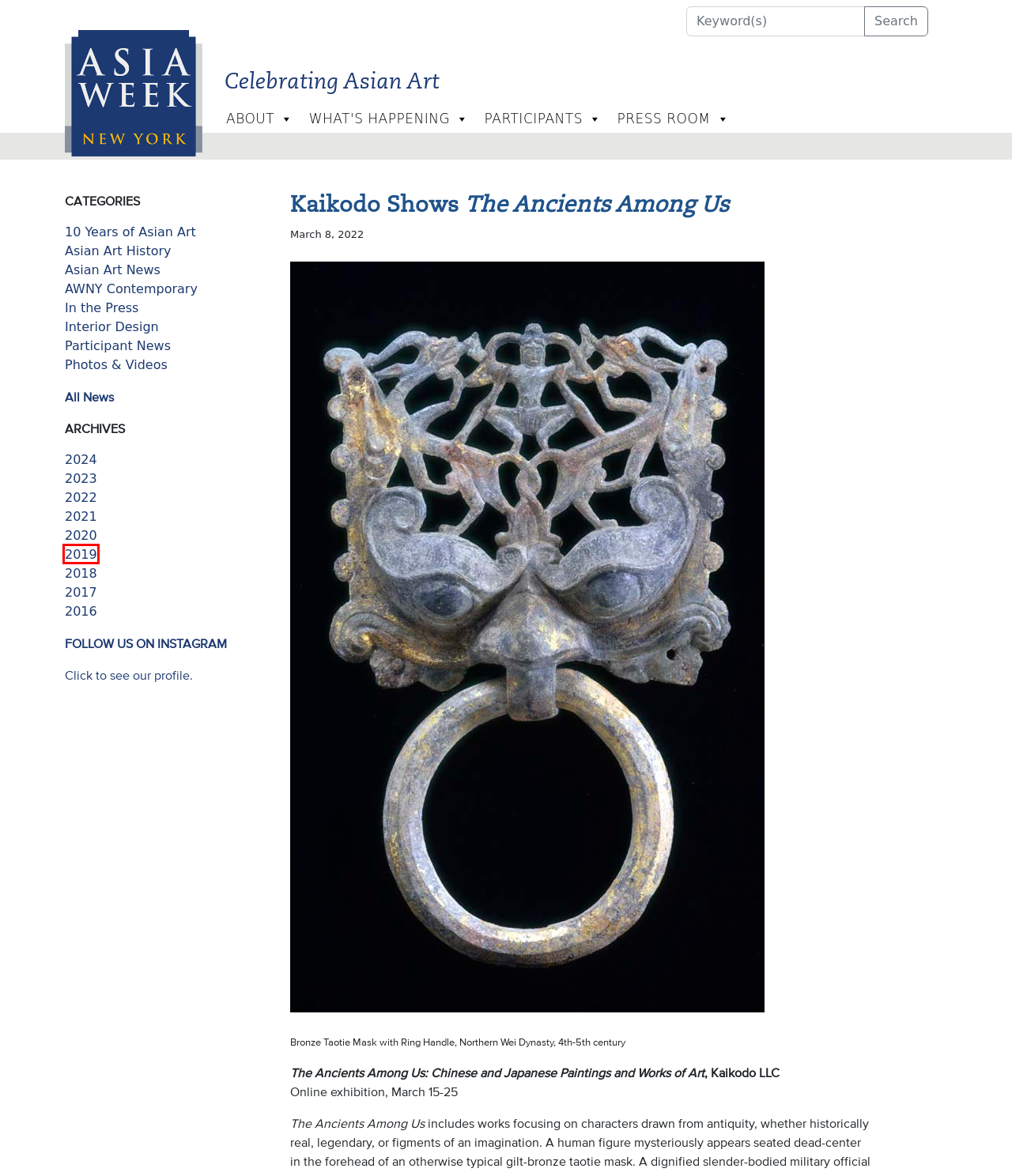Analyze the given webpage screenshot and identify the UI element within the red bounding box. Select the webpage description that best matches what you expect the new webpage to look like after clicking the element. Here are the candidates:
A. 2019 – Asia Week New York
B. 10 Years of Asian Art – Asia Week New York
C. Asian Art News – Asia Week New York
D. 2022 – Asia Week New York
E. 2021 – Asia Week New York
F. 2018 – Asia Week New York
G. 2023 – Asia Week New York
H. 2016 – Asia Week New York

A